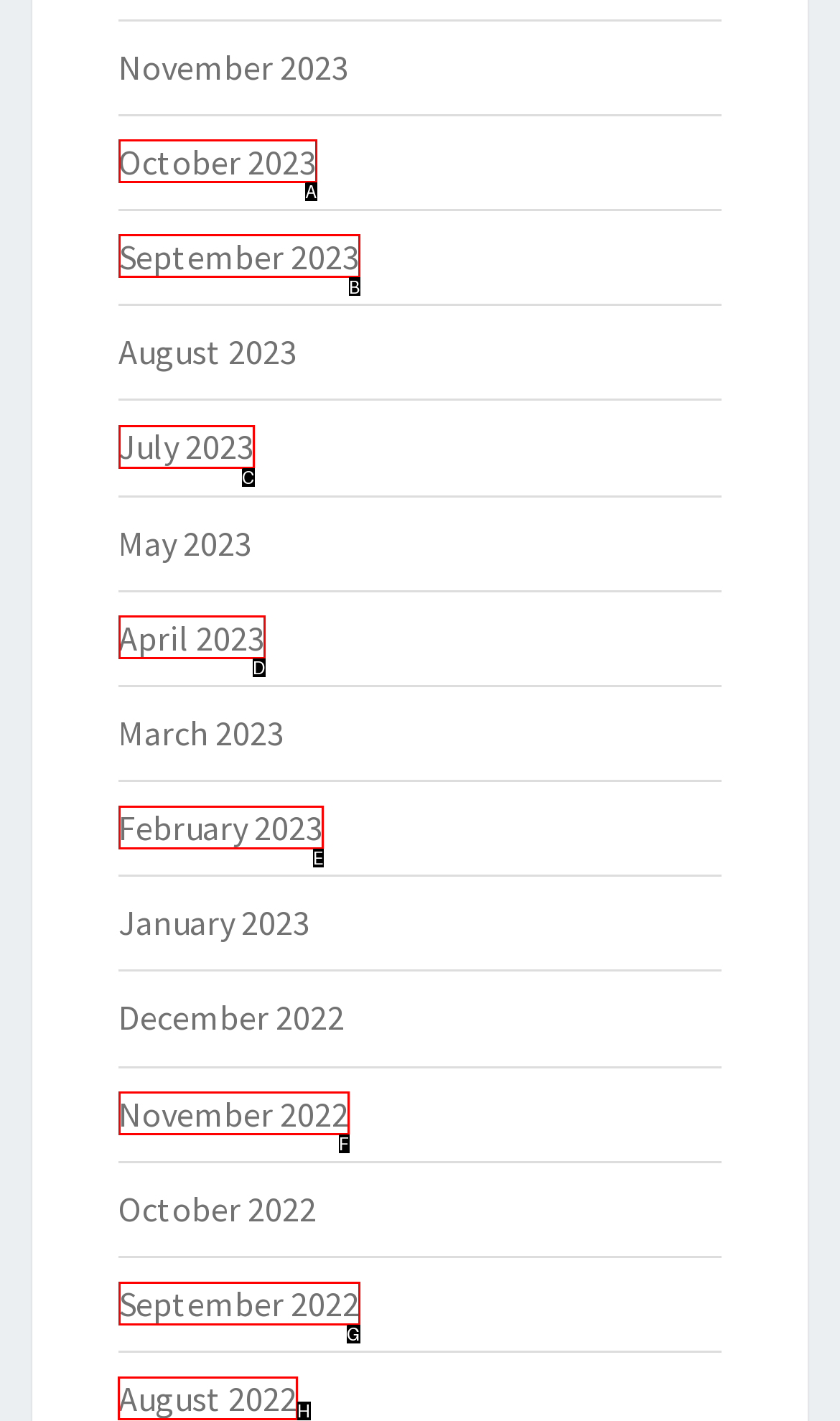From the given options, indicate the letter that corresponds to the action needed to complete this task: View August 2022. Respond with only the letter.

H